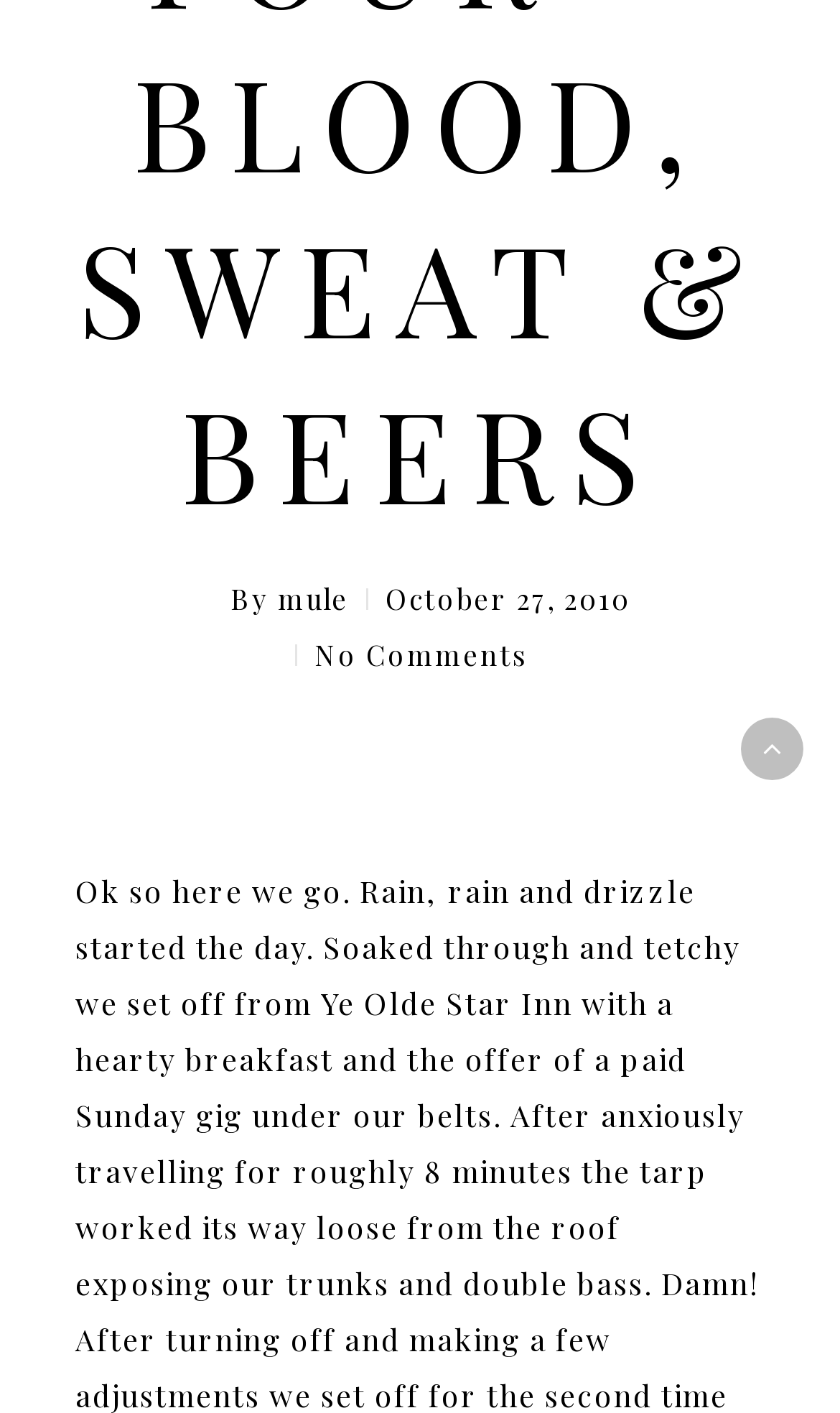Please specify the bounding box coordinates in the format (top-left x, top-left y, bottom-right x, bottom-right y), with values ranging from 0 to 1. Identify the bounding box for the UI component described as follows: No Comments

[0.374, 0.451, 0.628, 0.477]